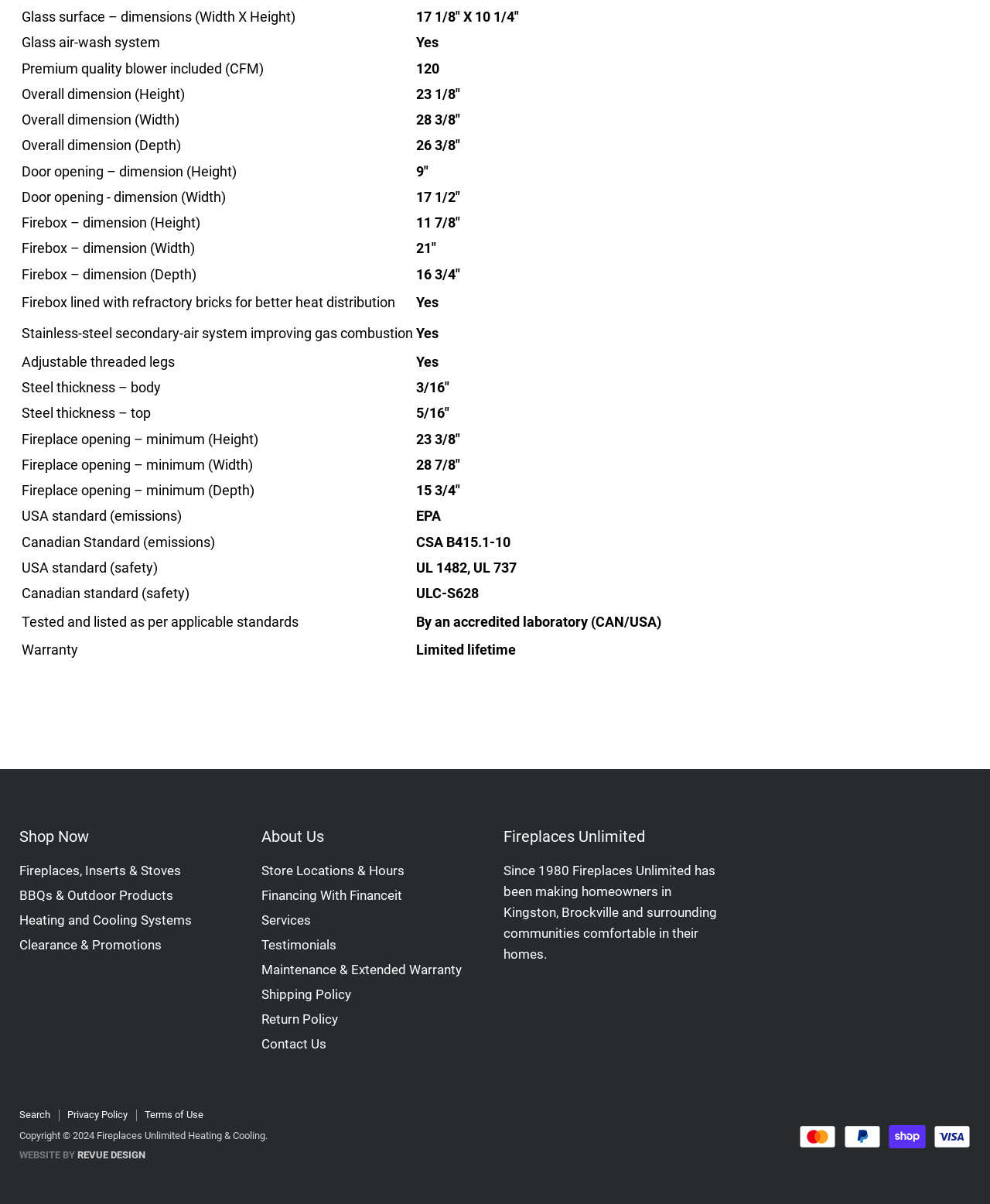Based on the provided description, "Privacy Policy", find the bounding box of the corresponding UI element in the screenshot.

[0.068, 0.92, 0.129, 0.93]